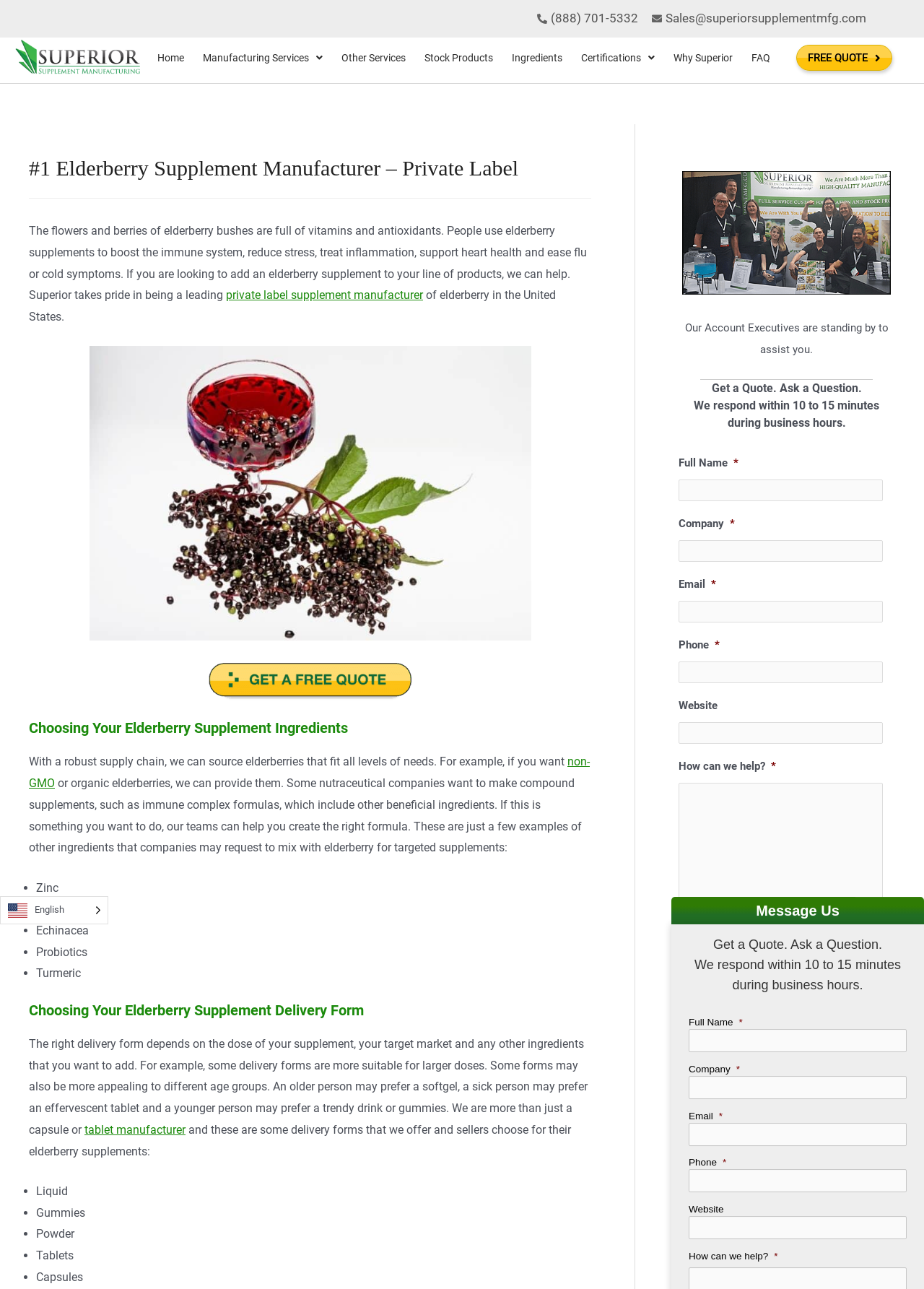Determine the bounding box coordinates of the clickable area required to perform the following instruction: "Click the 'free quote' link". The coordinates should be represented as four float numbers between 0 and 1: [left, top, right, bottom].

[0.031, 0.511, 0.64, 0.544]